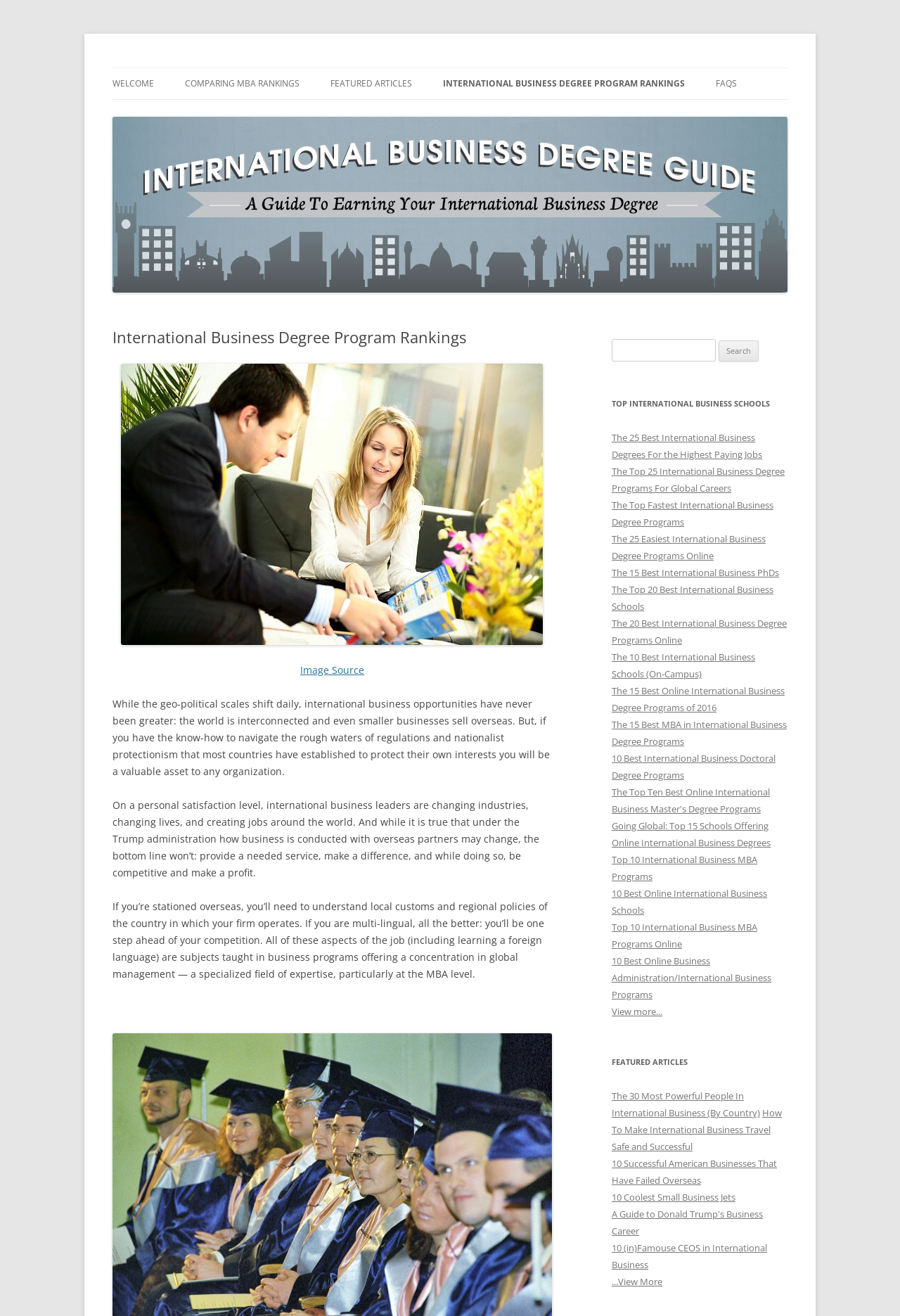What is required to navigate the rough waters of regulations and nationalist protectionism?
Give a detailed explanation using the information visible in the image.

The static text on the webpage mentions that having the know-how to navigate the rough waters of regulations and nationalist protectionism is necessary to be a valuable asset to any organization, implying that knowledge and expertise are required to overcome these challenges.